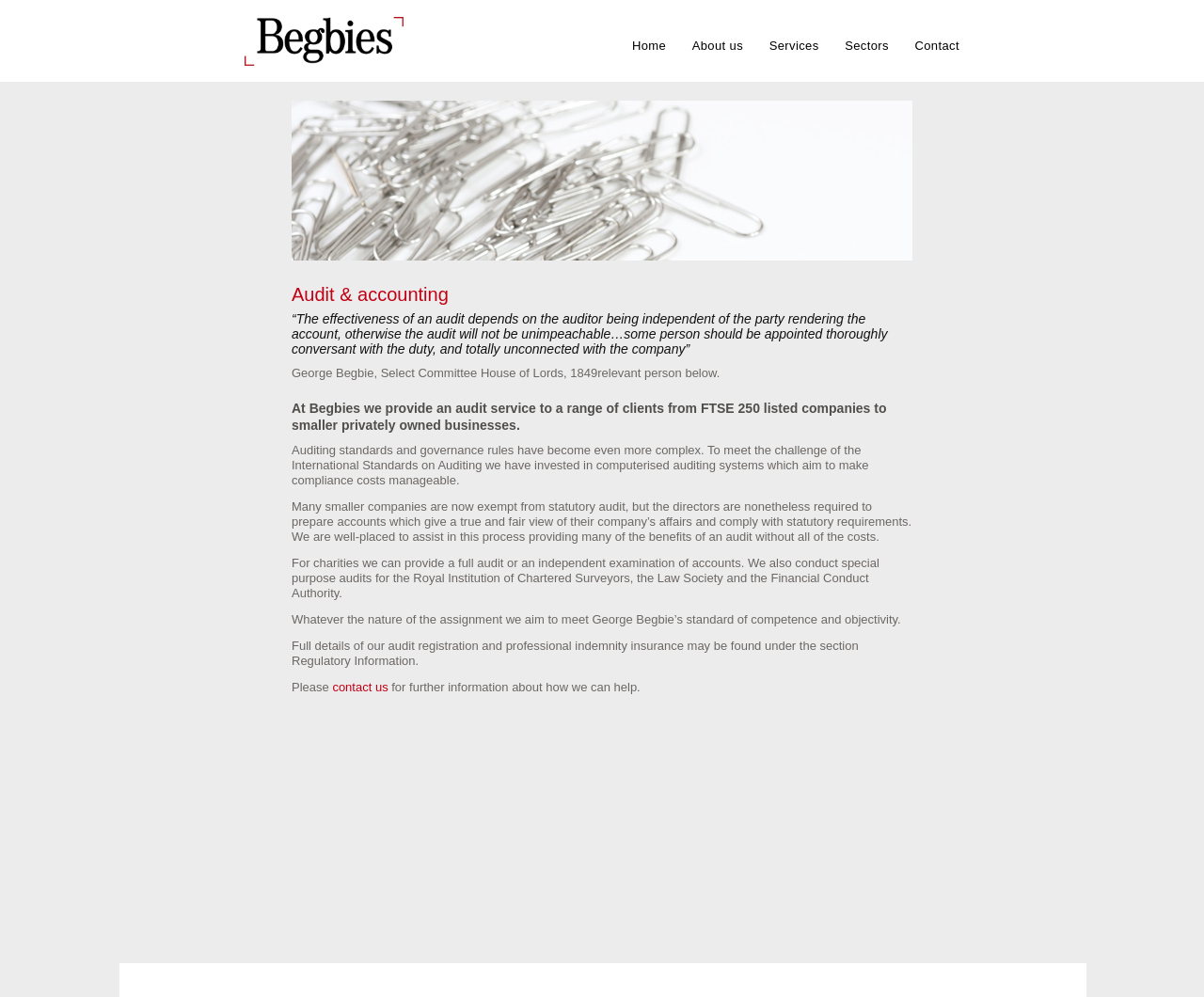Refer to the image and answer the question with as much detail as possible: What is the name of the company?

The company name is mentioned in the image element with the text 'Begbies' at the top of the webpage, and it is also part of the root element's text 'Audit & accounting - Begbies Chartered Accountants Tax Advisers & Registered Auditors'.